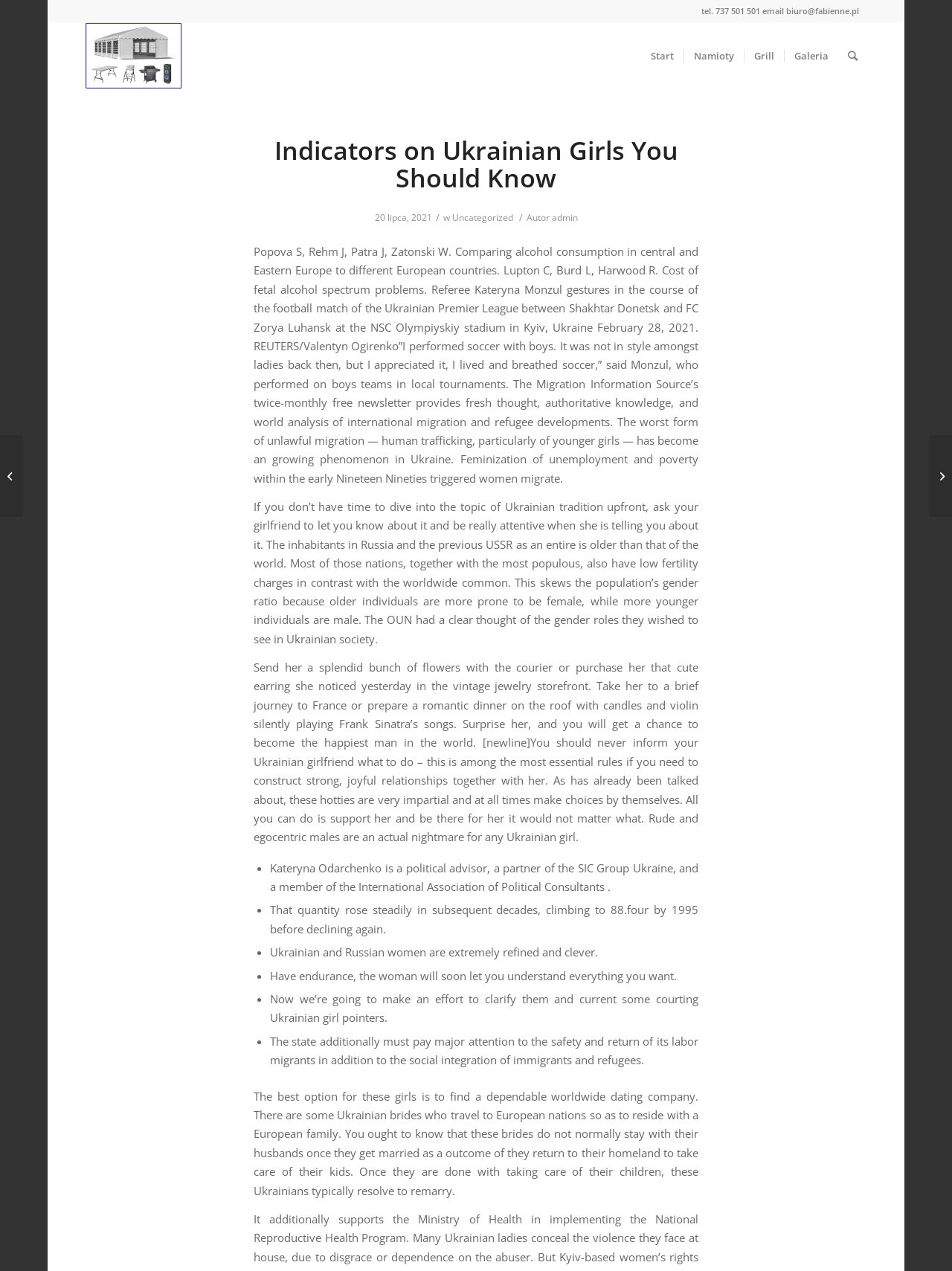Specify the bounding box coordinates for the region that must be clicked to perform the given instruction: "Click the 'Best CBD For Sleep Guide: How Much Should You Take?' link".

[0.0, 0.342, 0.024, 0.407]